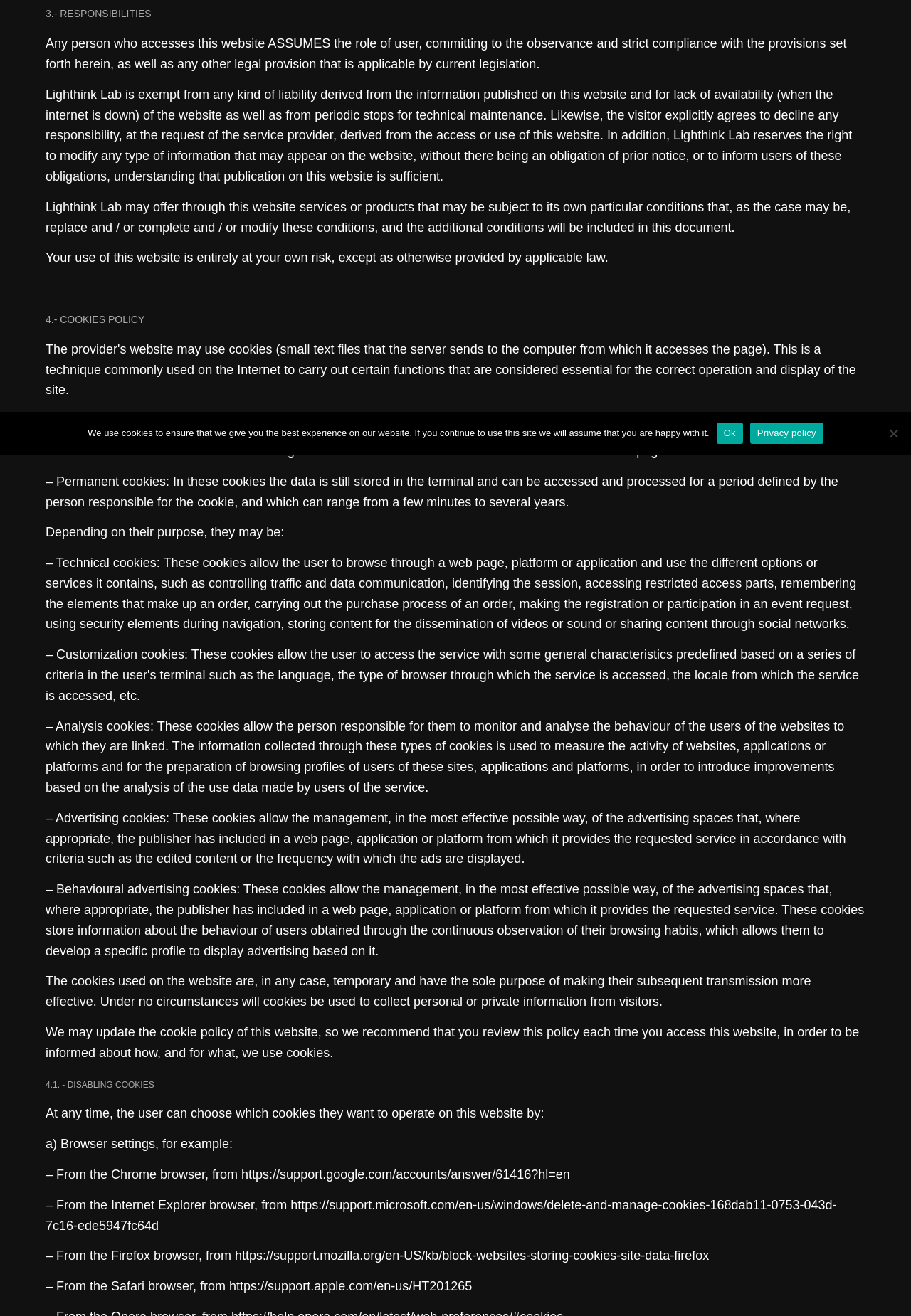Extract the bounding box coordinates of the UI element described: "https://support.microsoft.com/en-us/windows/delete-and-manage-cookies-168dab11-0753-043d-7c16-ede5947fc64d". Provide the coordinates in the format [left, top, right, bottom] with values ranging from 0 to 1.

[0.05, 0.91, 0.918, 0.937]